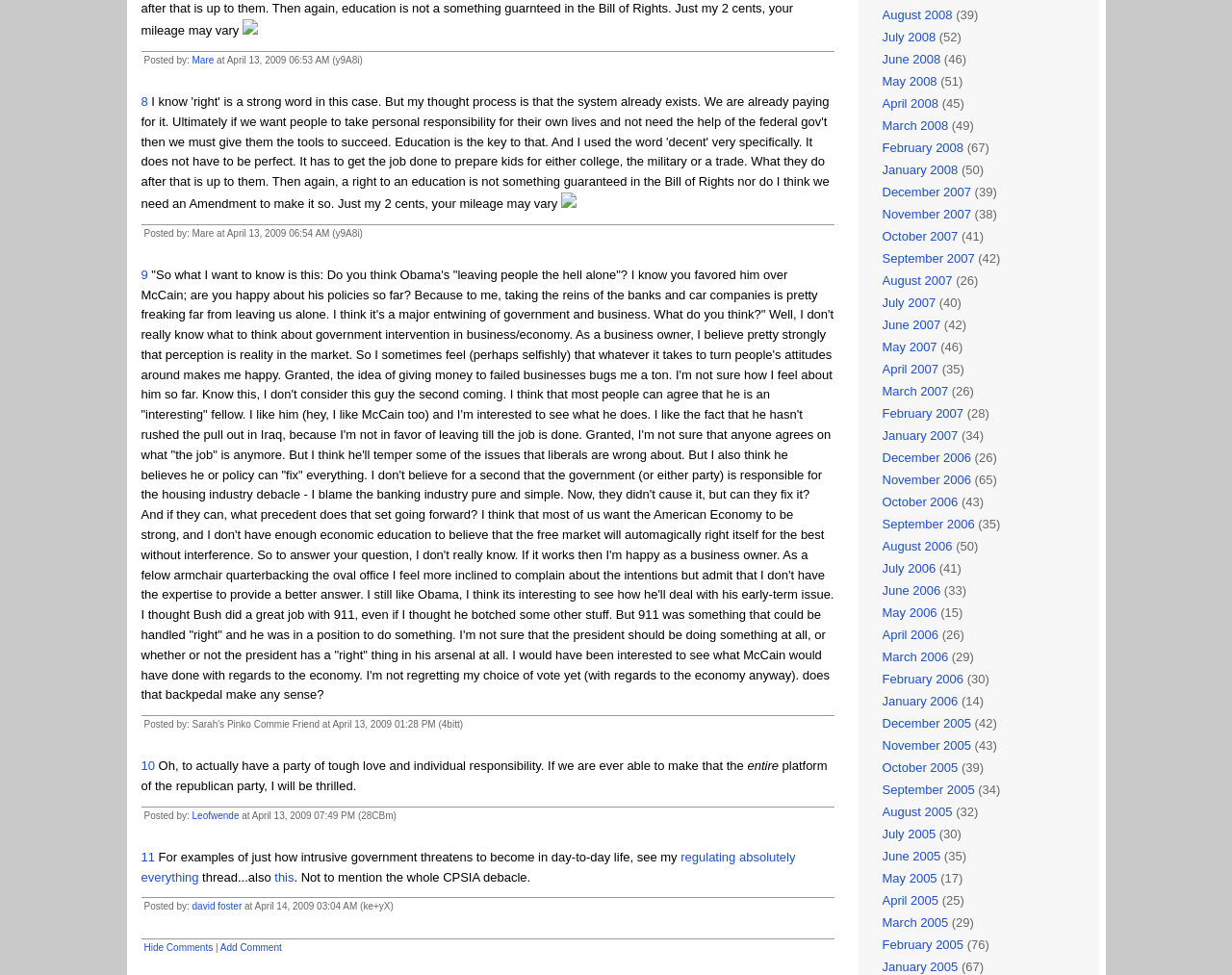Determine the bounding box coordinates for the region that must be clicked to execute the following instruction: "Go to August 2008 archives".

[0.716, 0.008, 0.773, 0.023]